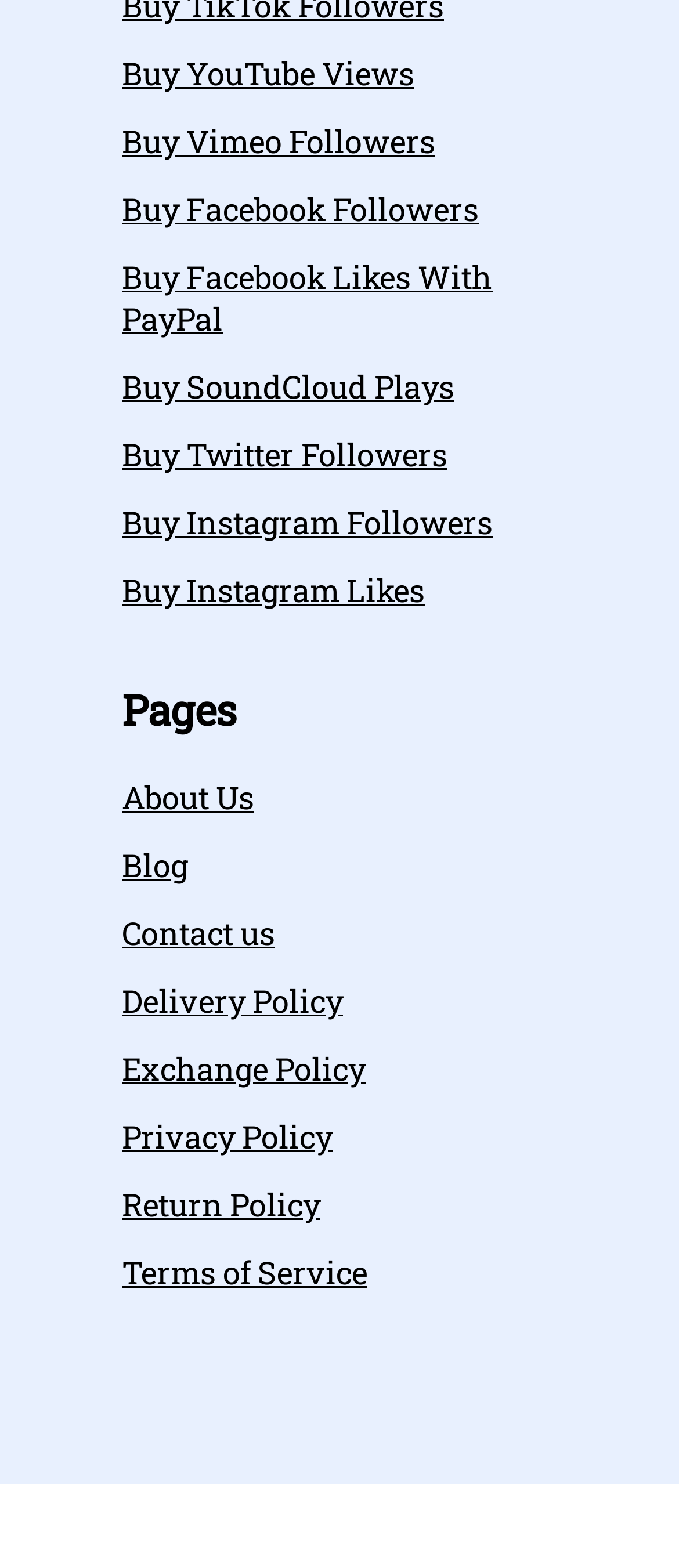Find the bounding box coordinates for the HTML element specified by: "Rules".

None